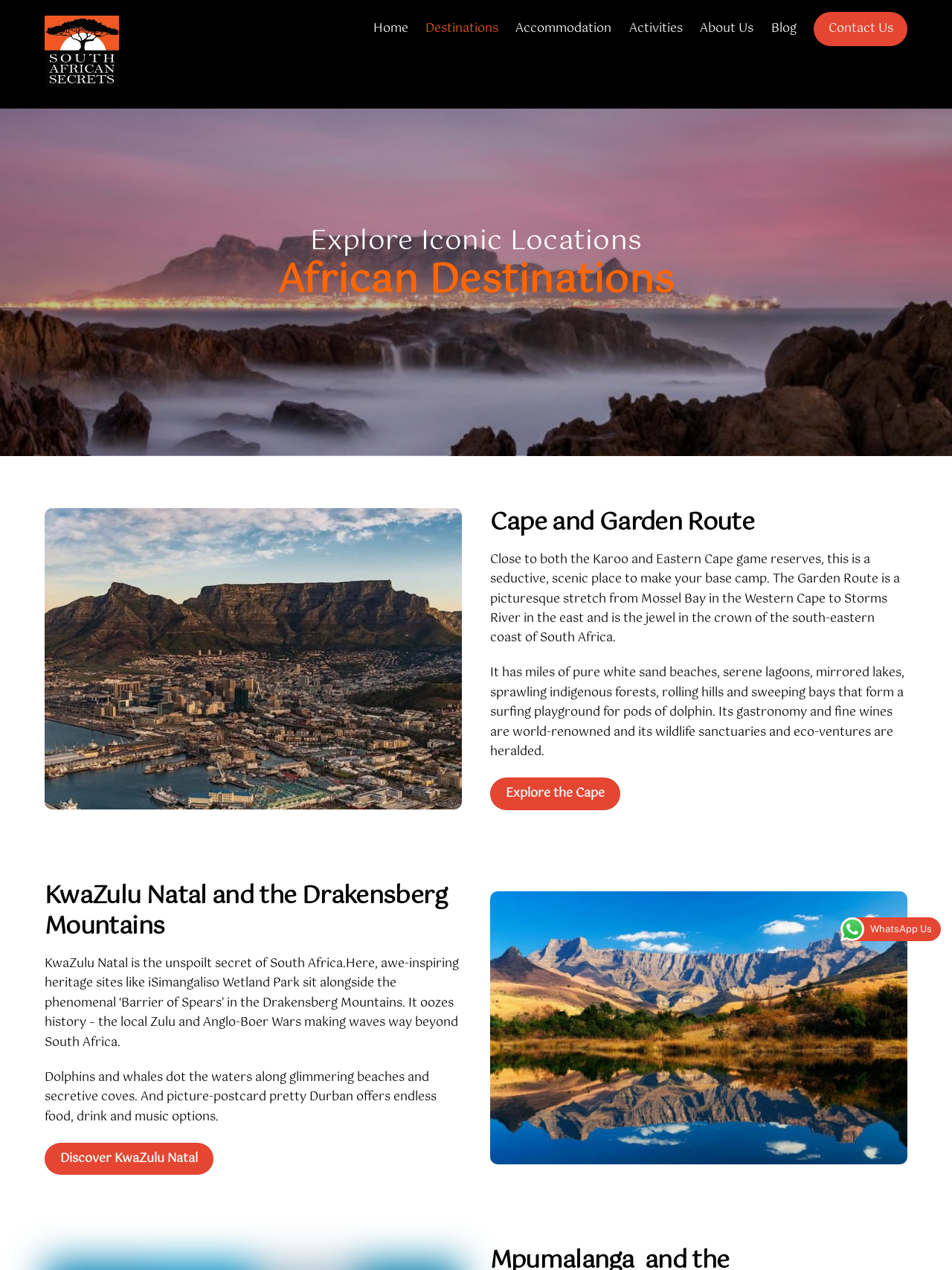Determine the bounding box coordinates for the area you should click to complete the following instruction: "Click on South African Secrets".

[0.047, 0.053, 0.125, 0.072]